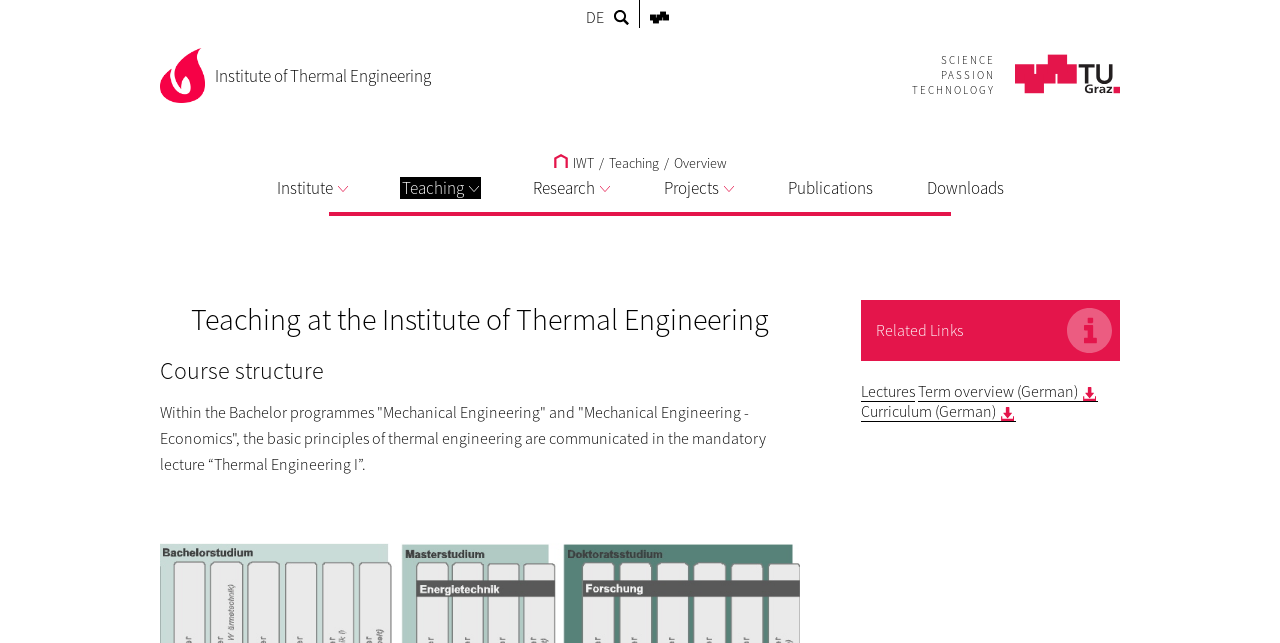What is the purpose of the 'Institute of Thermal Engineering' link?
Please answer the question as detailed as possible based on the image.

Based on the context of the webpage, I inferred that the 'Institute of Thermal Engineering' link is likely to navigate to the institute's page, providing more information about the institute.